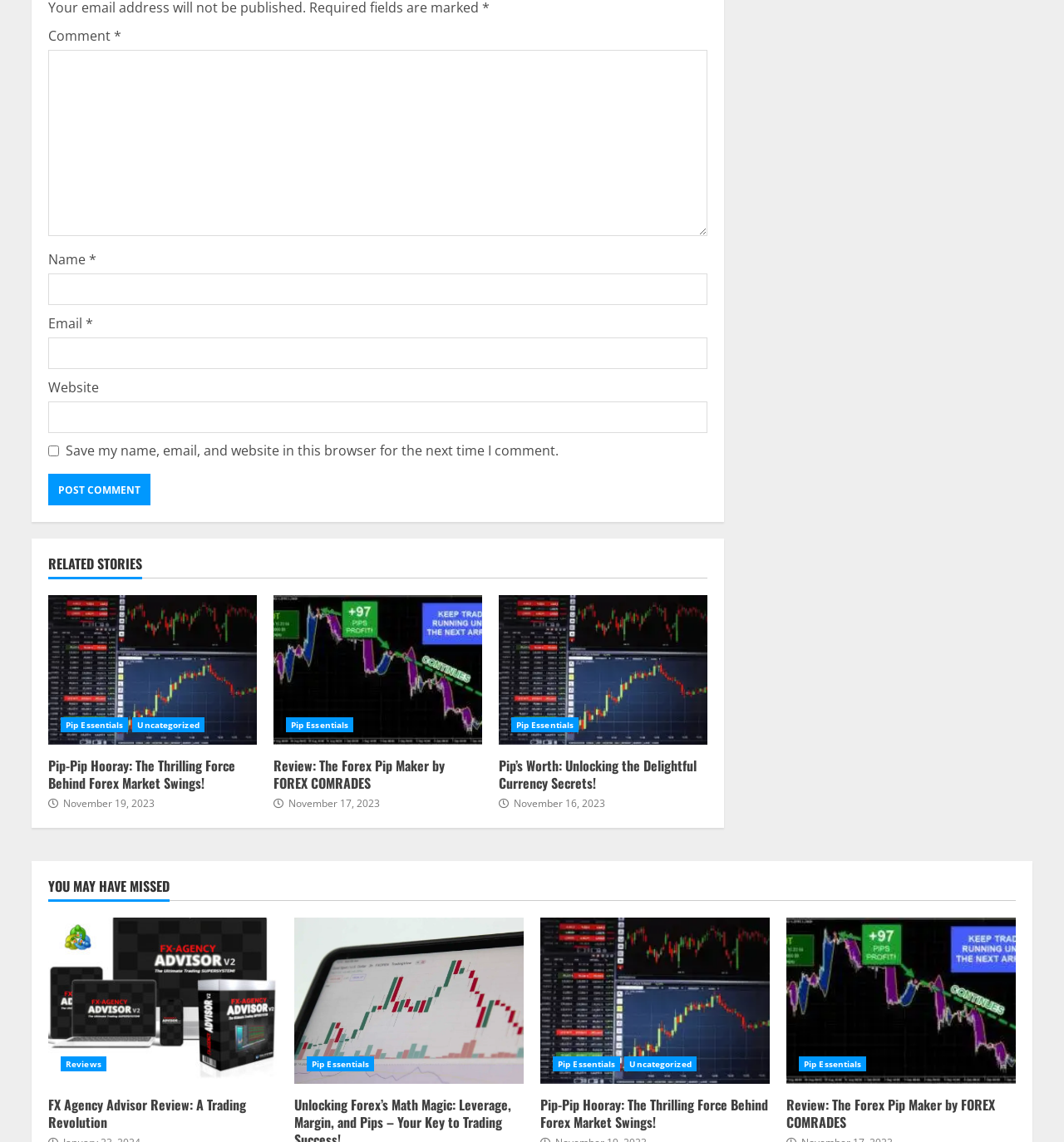Using a single word or phrase, answer the following question: 
What is the purpose of the checkbox?

Save comment information